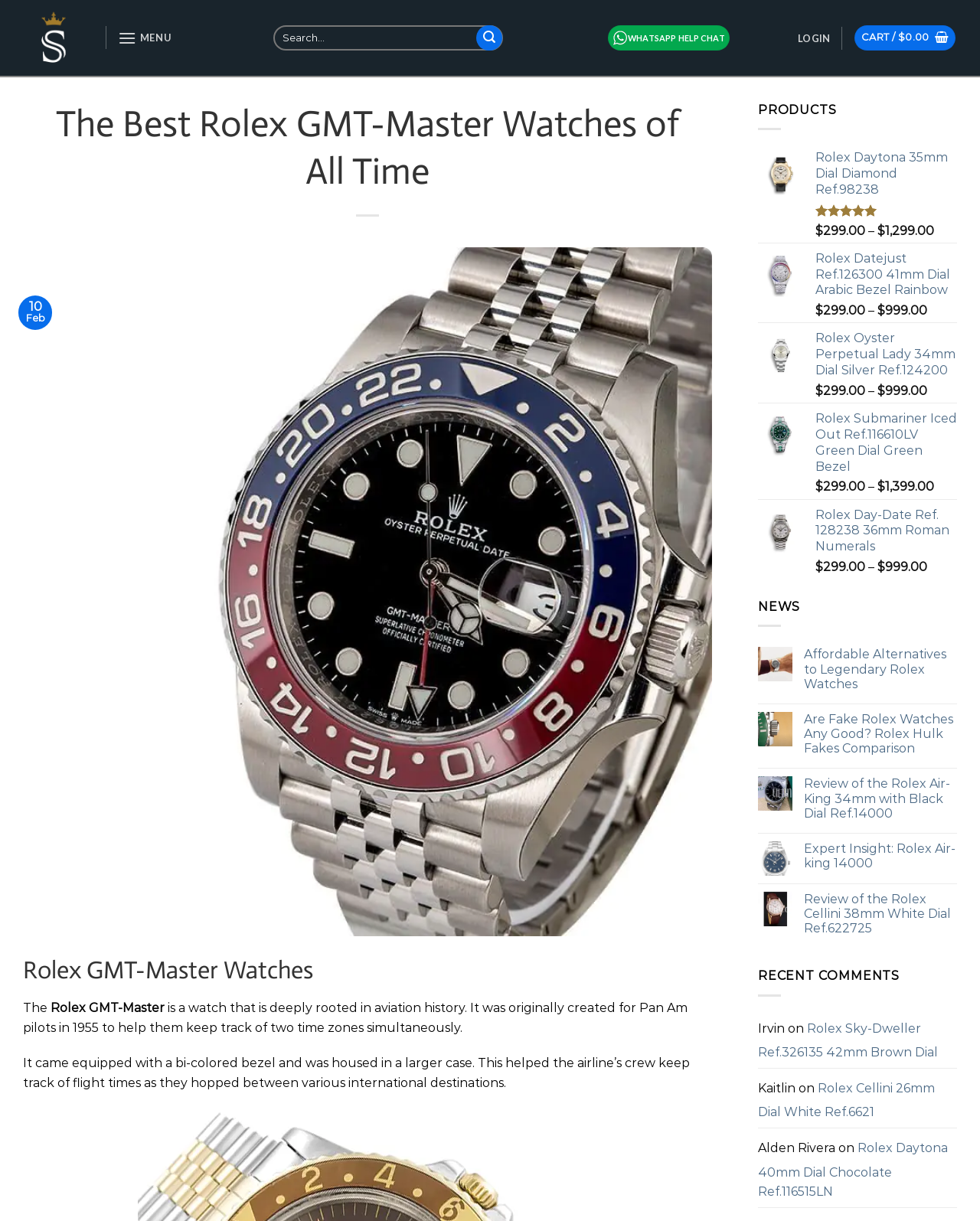Based on what you see in the screenshot, provide a thorough answer to this question: What is the main topic of this webpage?

Based on the webpage's content, including the heading 'The Best Rolex GMT-Master Watches of All Time' and the various Rolex watch models listed, it is clear that the main topic of this webpage is Rolex GMT-Master Watches.